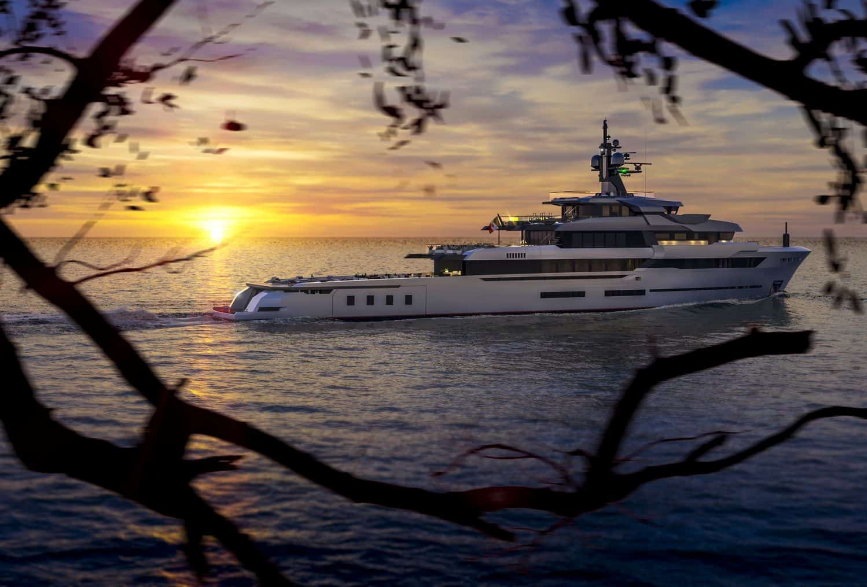What is the aesthetic of the yacht's design?
Answer the question using a single word or phrase, according to the image.

Masculine